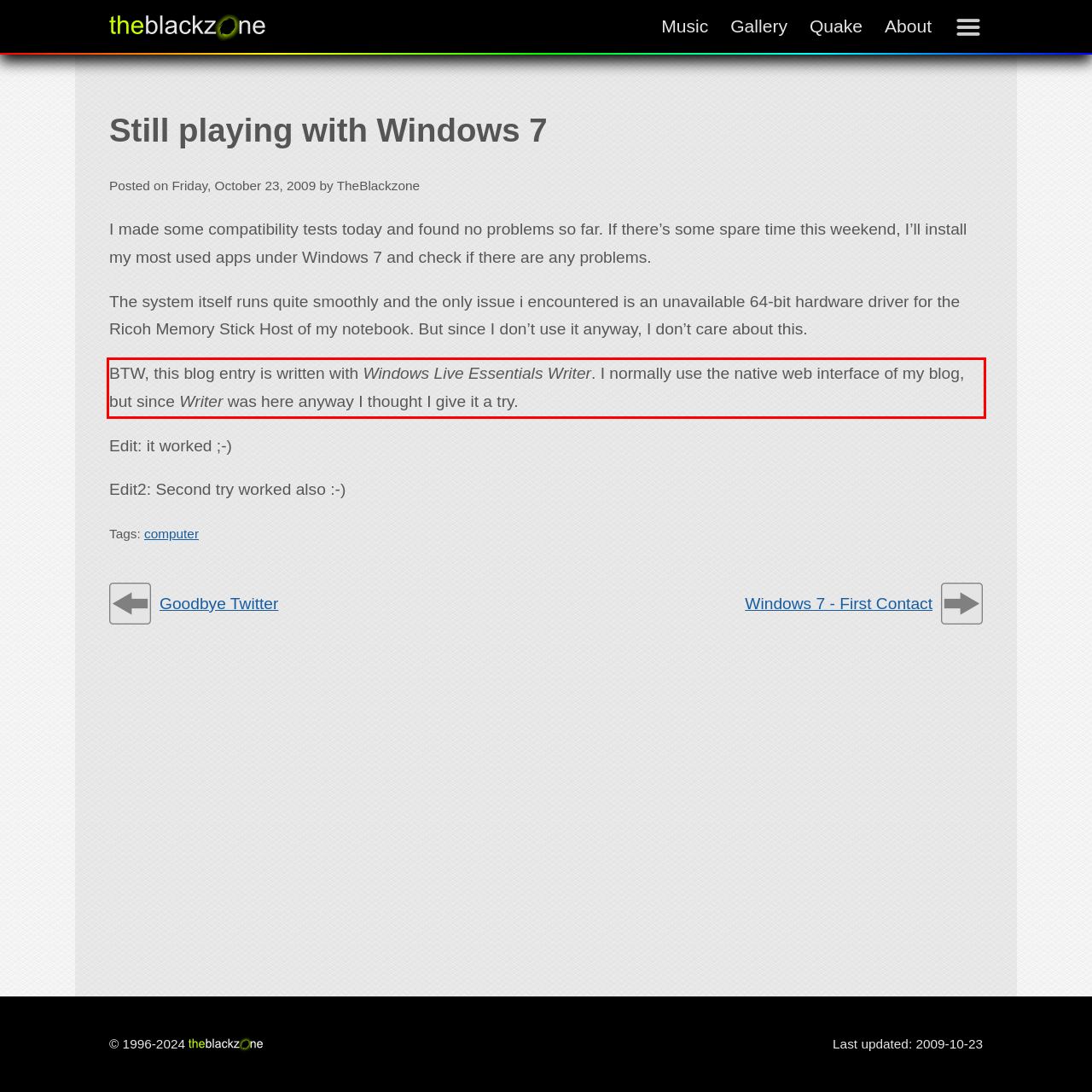Please extract the text content from the UI element enclosed by the red rectangle in the screenshot.

BTW, this blog entry is written with Windows Live Essentials Writer. I normally use the native web interface of my blog, but since Writer was here anyway I thought I give it a try.